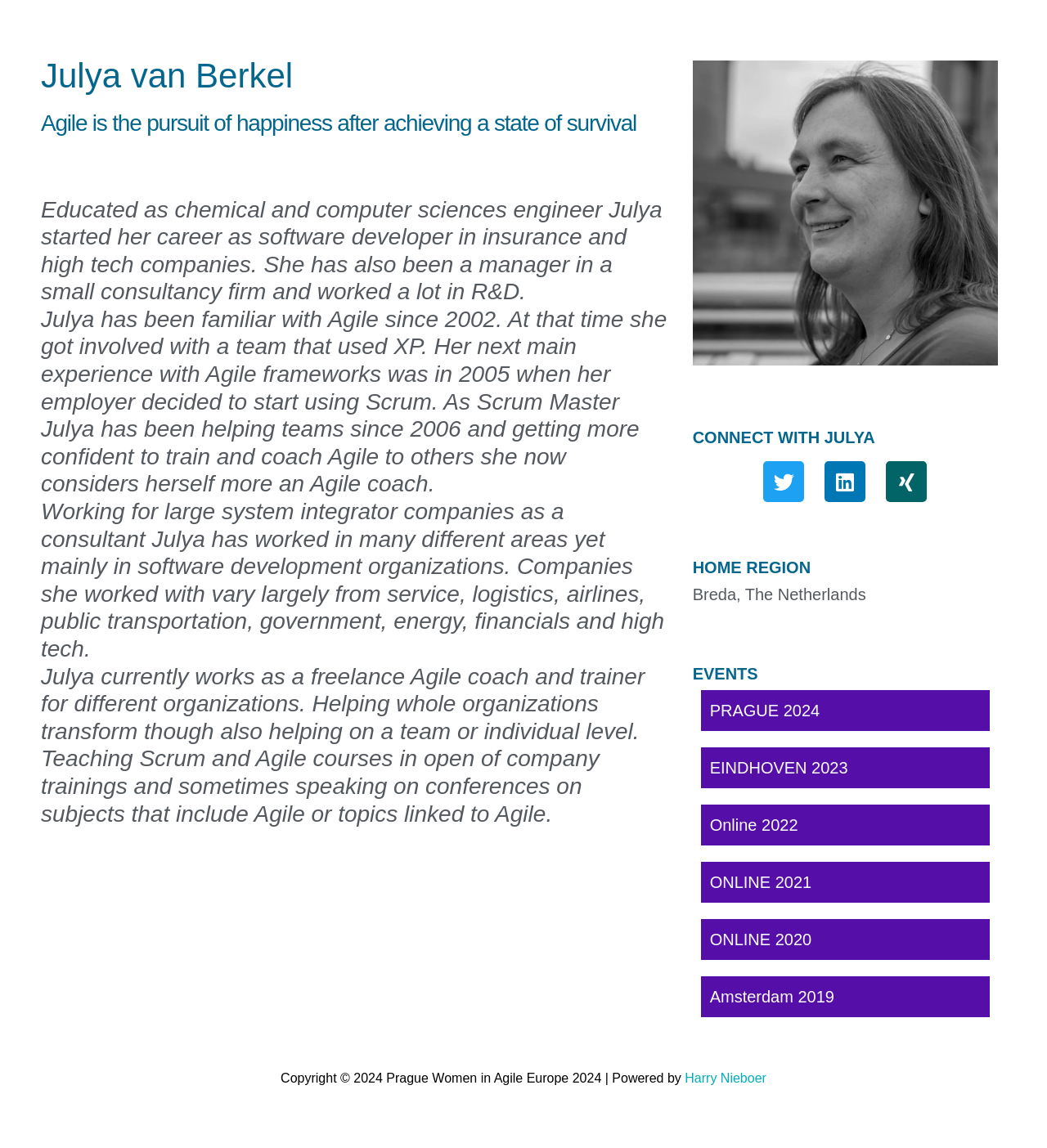Please determine the bounding box coordinates of the element's region to click for the following instruction: "Check copyright information".

[0.268, 0.933, 0.654, 0.945]